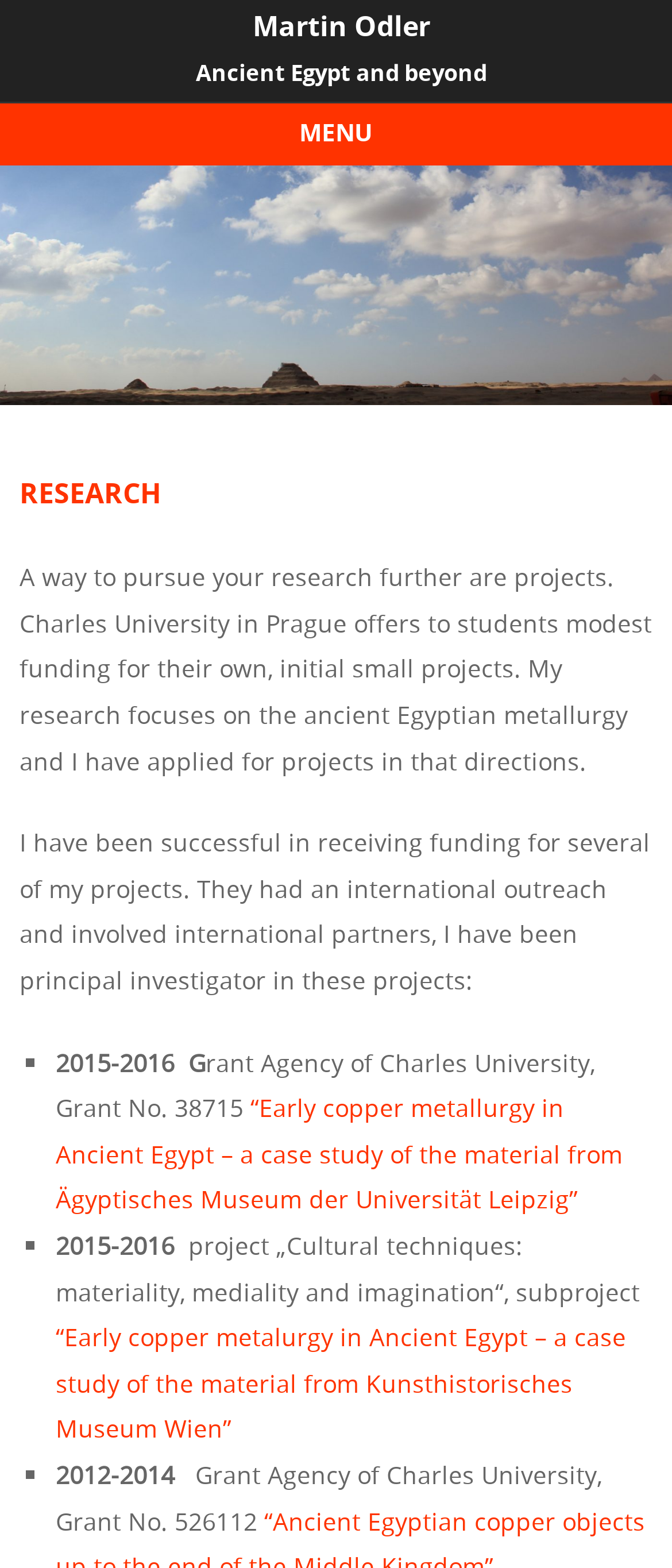What is the focus of the researcher's projects?
Based on the screenshot, give a detailed explanation to answer the question.

The focus of the researcher's projects is mentioned in the text 'My research focuses on the ancient Egyptian metallurgy and I have applied for projects in that direction.' which is located in the main content area of the webpage.